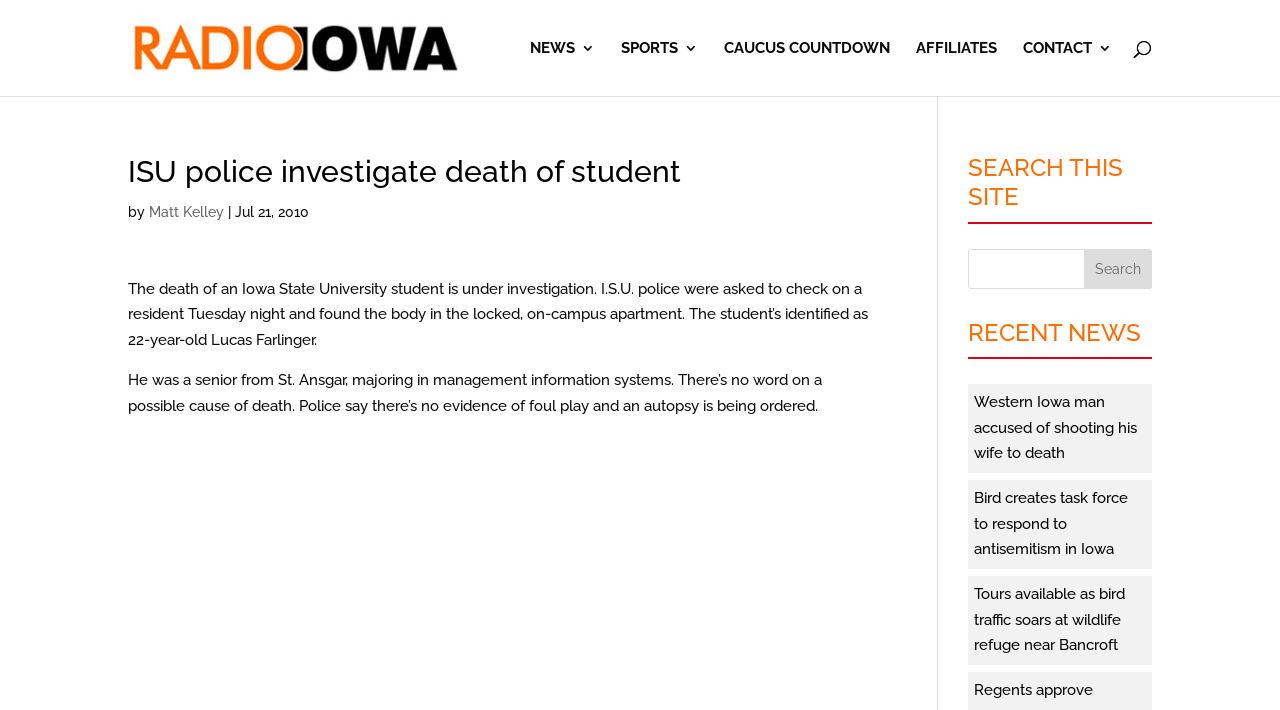Identify the bounding box coordinates necessary to click and complete the given instruction: "Search this site".

[0.756, 0.35, 0.9, 0.406]